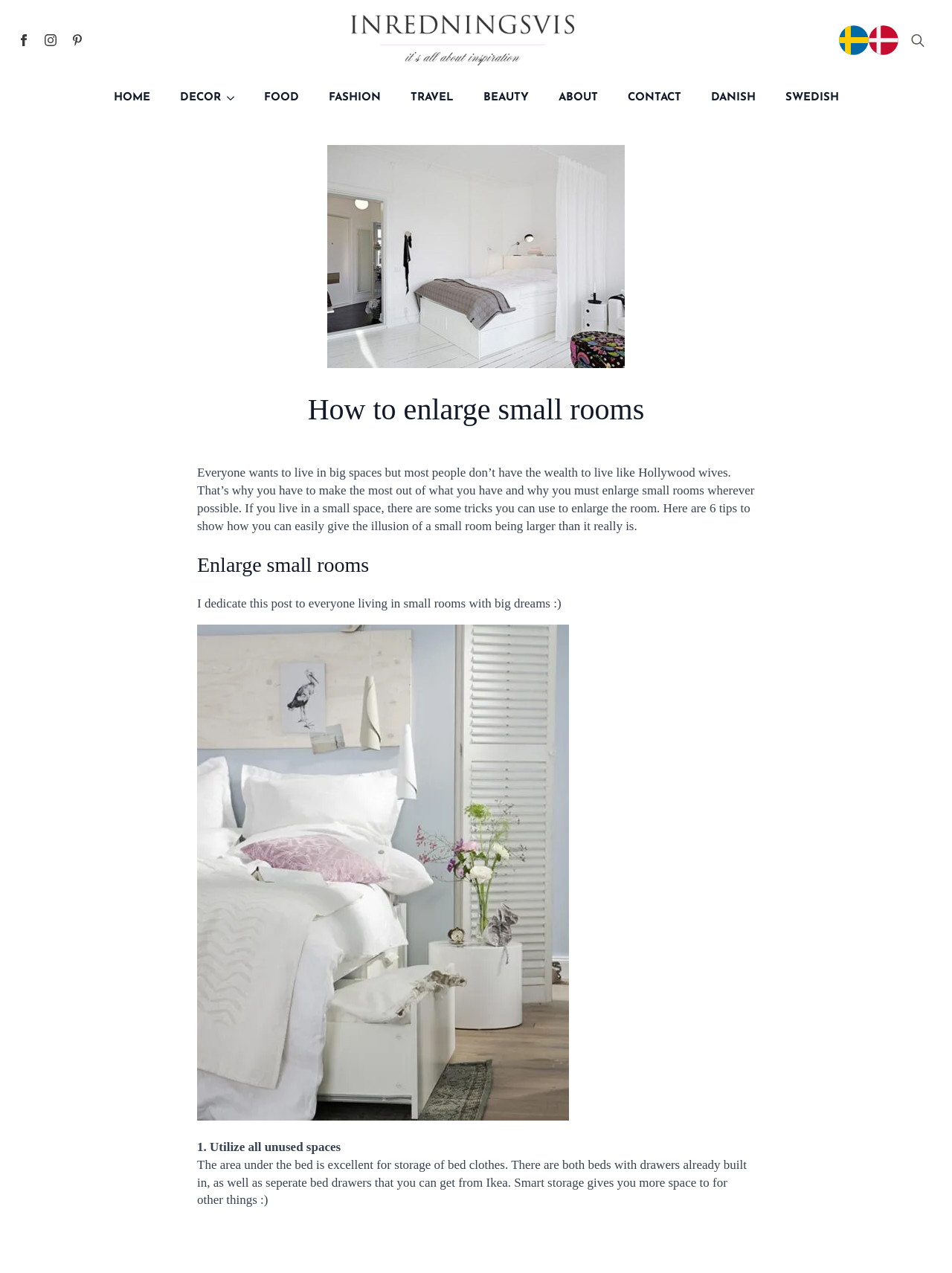Please find the bounding box coordinates of the element that needs to be clicked to perform the following instruction: "Go to the HOME page". The bounding box coordinates should be four float numbers between 0 and 1, represented as [left, top, right, bottom].

[0.104, 0.061, 0.173, 0.093]